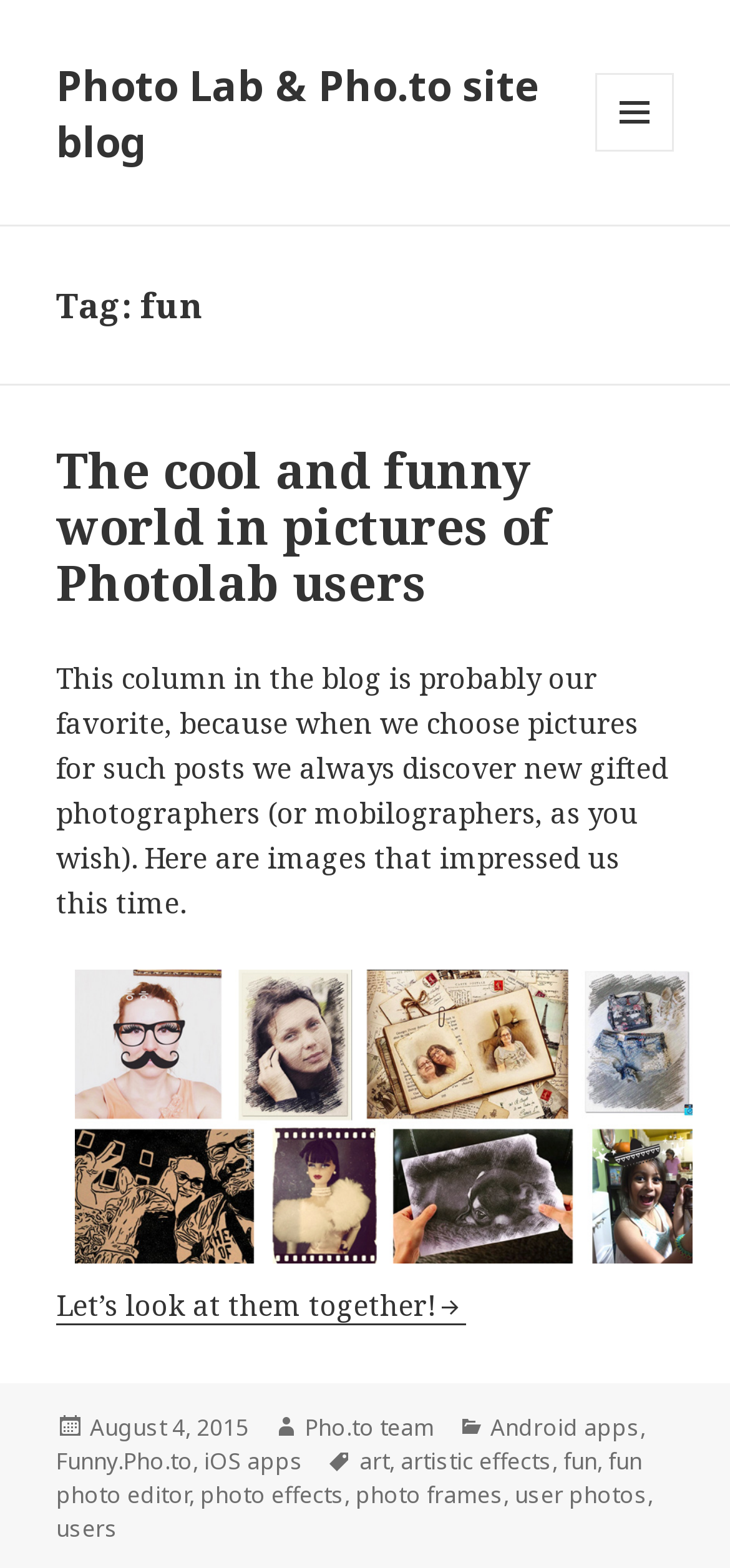Identify the bounding box coordinates for the UI element described as: "August 4, 2015August 4, 2015".

[0.123, 0.9, 0.341, 0.921]